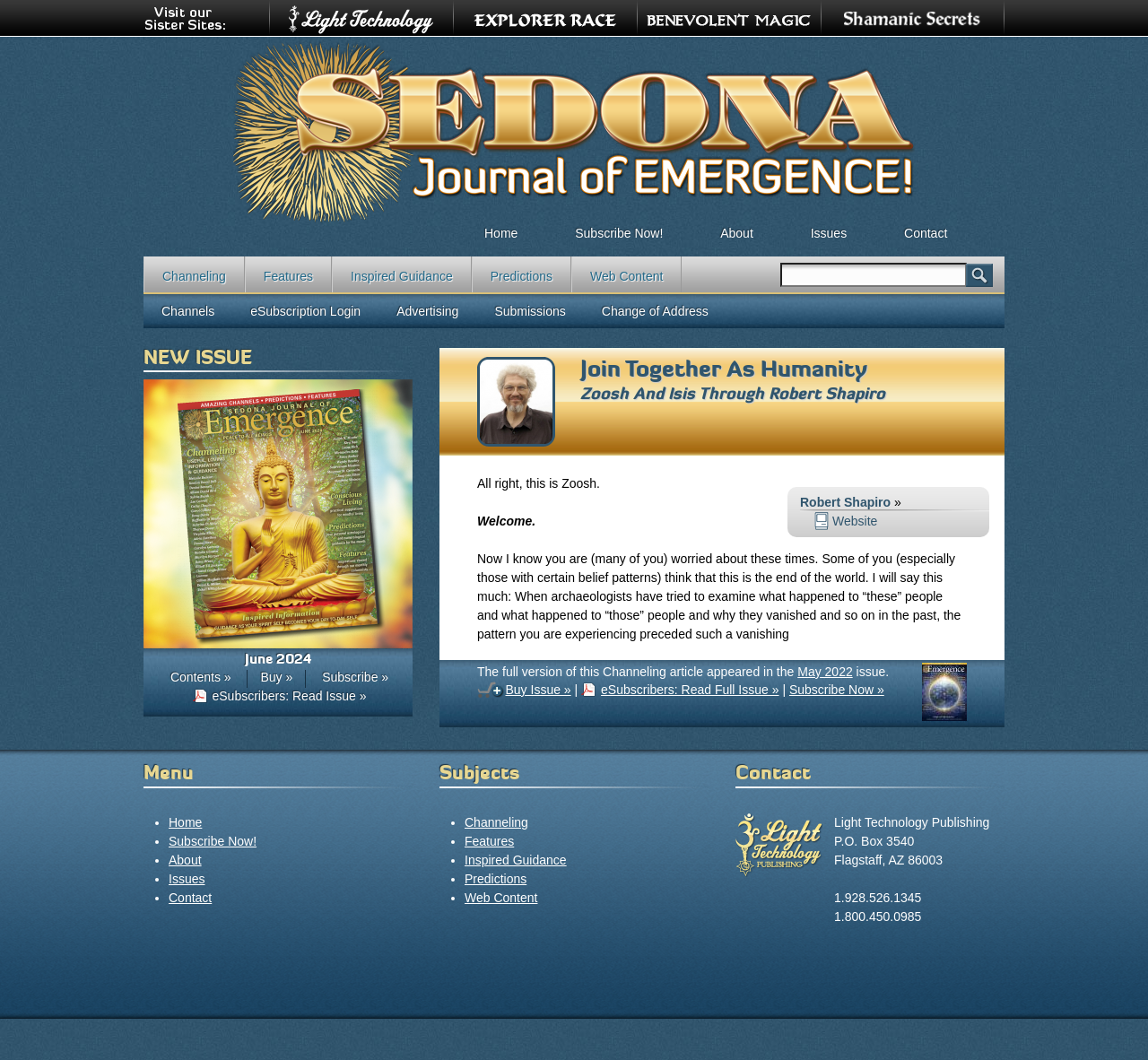Specify the bounding box coordinates of the area that needs to be clicked to achieve the following instruction: "View the new issue of June 2024".

[0.125, 0.601, 0.359, 0.614]